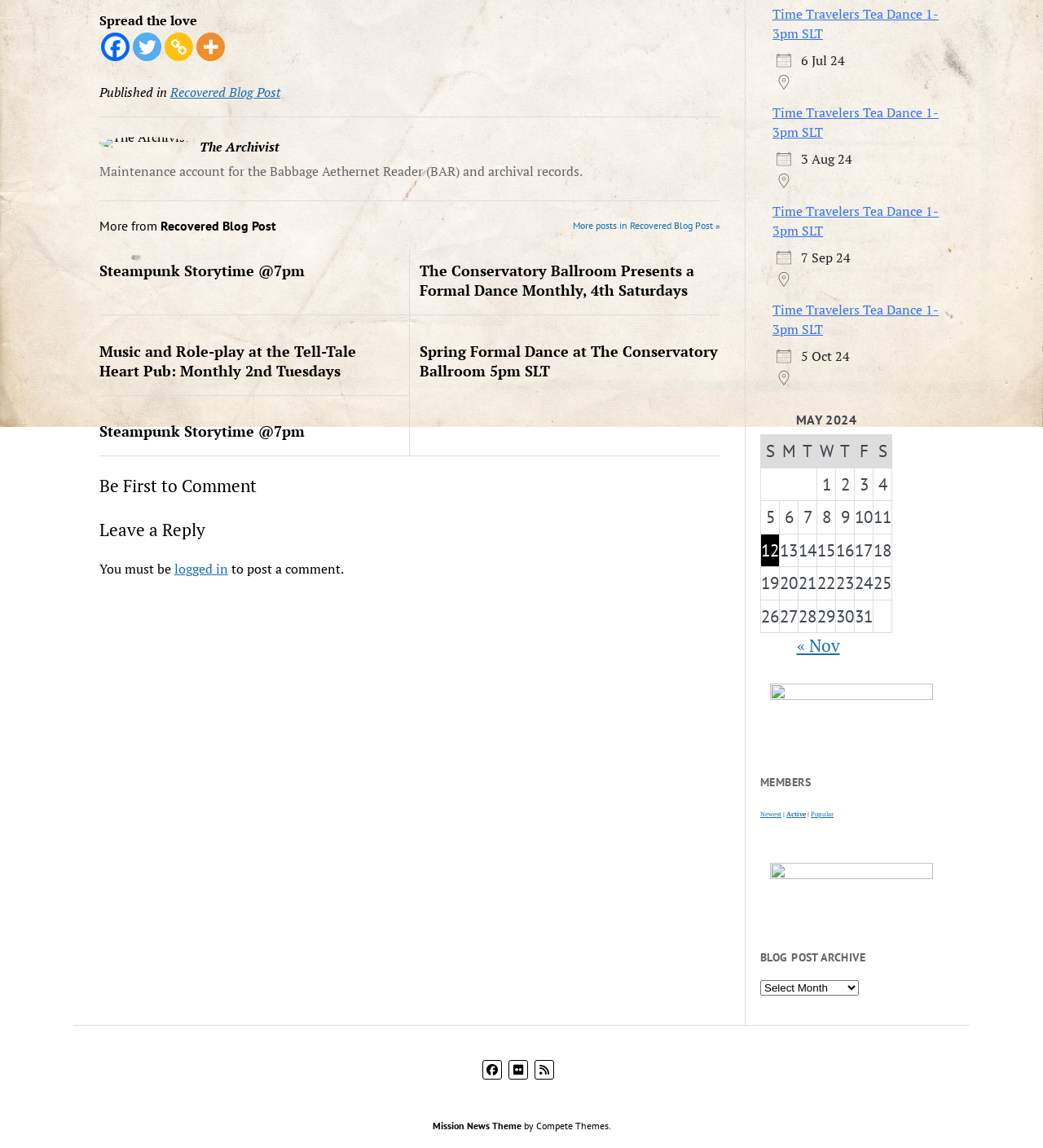Please identify the bounding box coordinates of the element I need to click to follow this instruction: "Attend Steampunk Storytime at 7pm".

[0.095, 0.227, 0.383, 0.244]